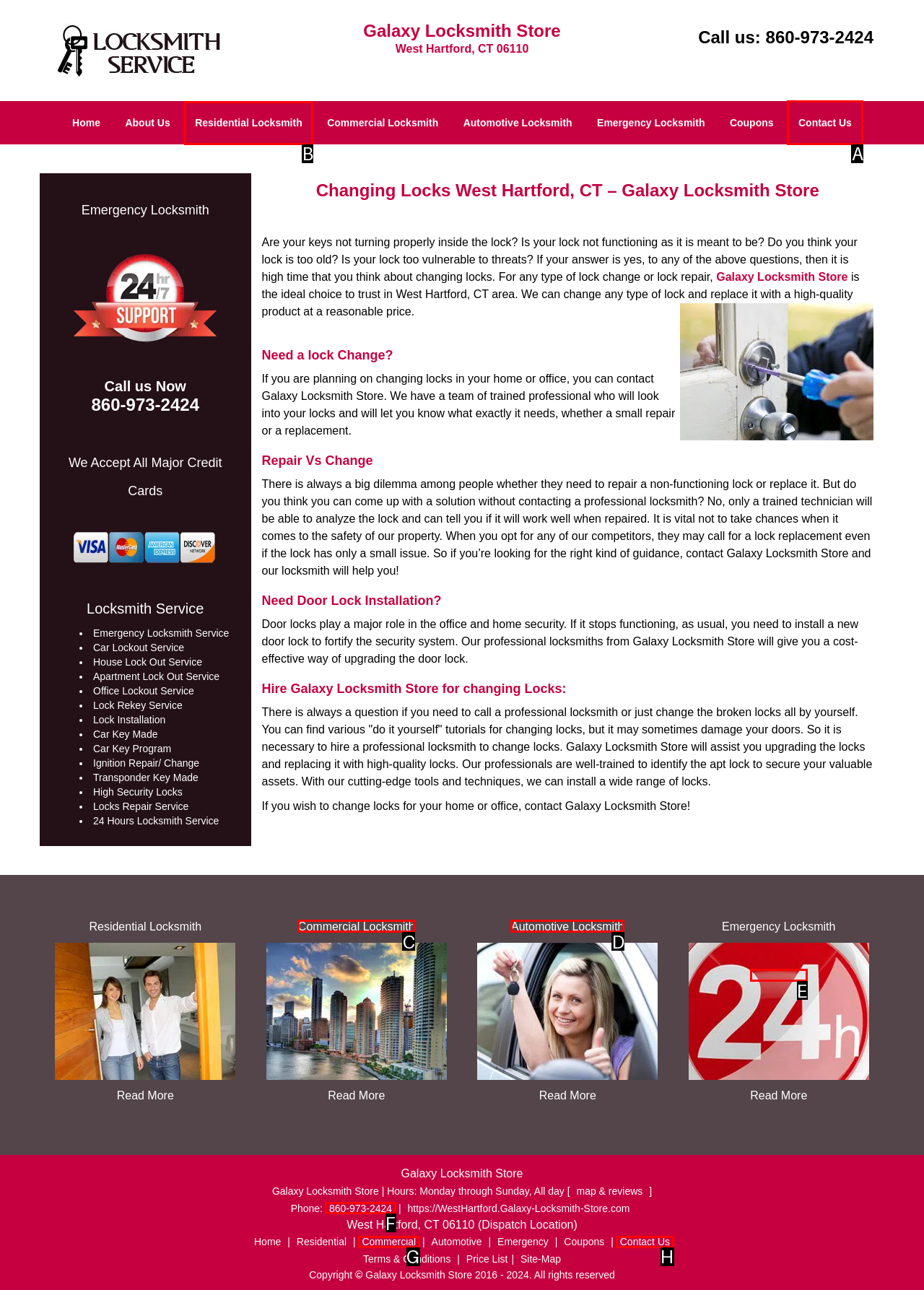To complete the task: Contact Galaxy Locksmith Store, select the appropriate UI element to click. Respond with the letter of the correct option from the given choices.

A